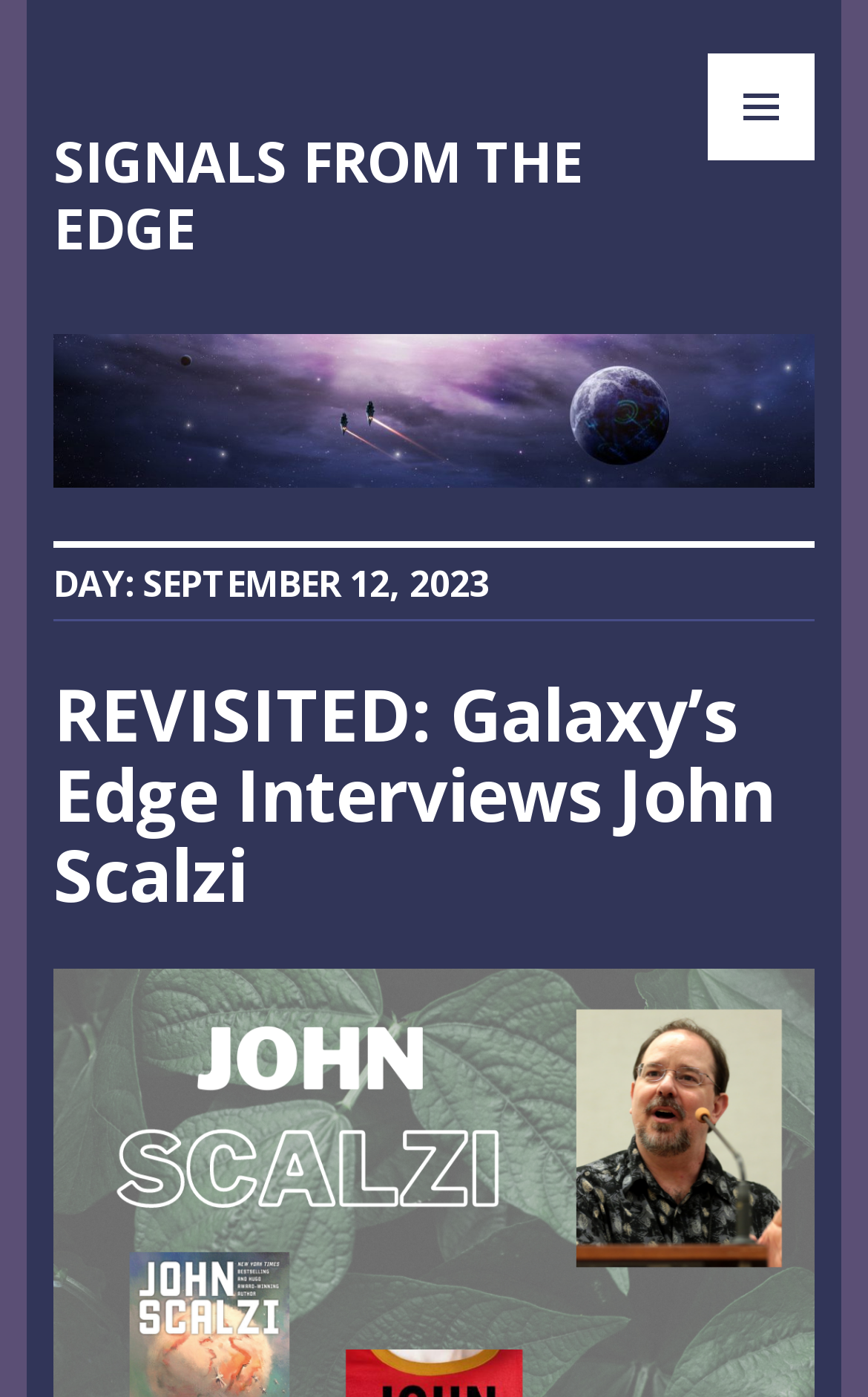Can you identify and provide the main heading of the webpage?

DAY: SEPTEMBER 12, 2023